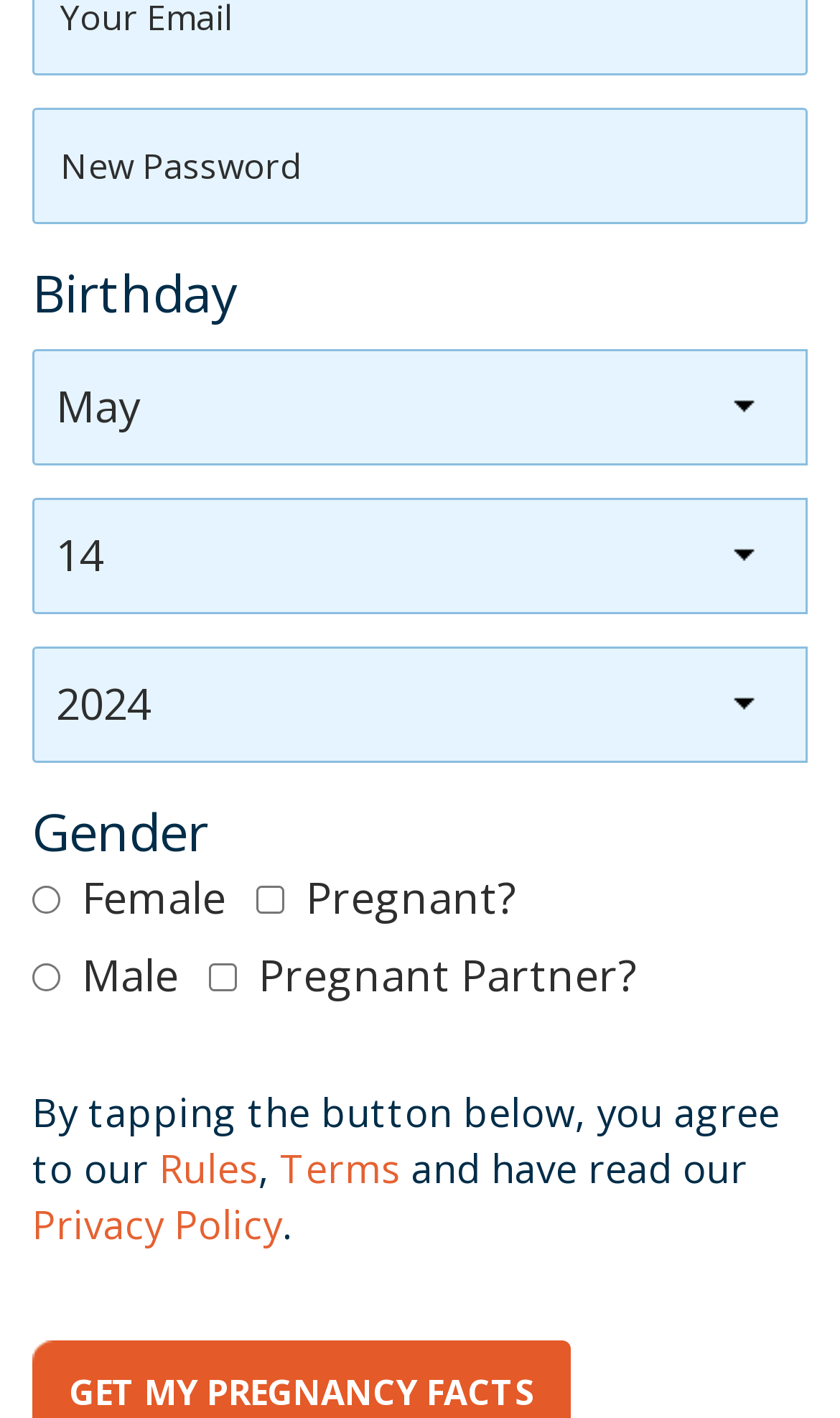Find the bounding box coordinates of the clickable region needed to perform the following instruction: "Click on 'Previous Birthday Party Essay'". The coordinates should be provided as four float numbers between 0 and 1, i.e., [left, top, right, bottom].

None